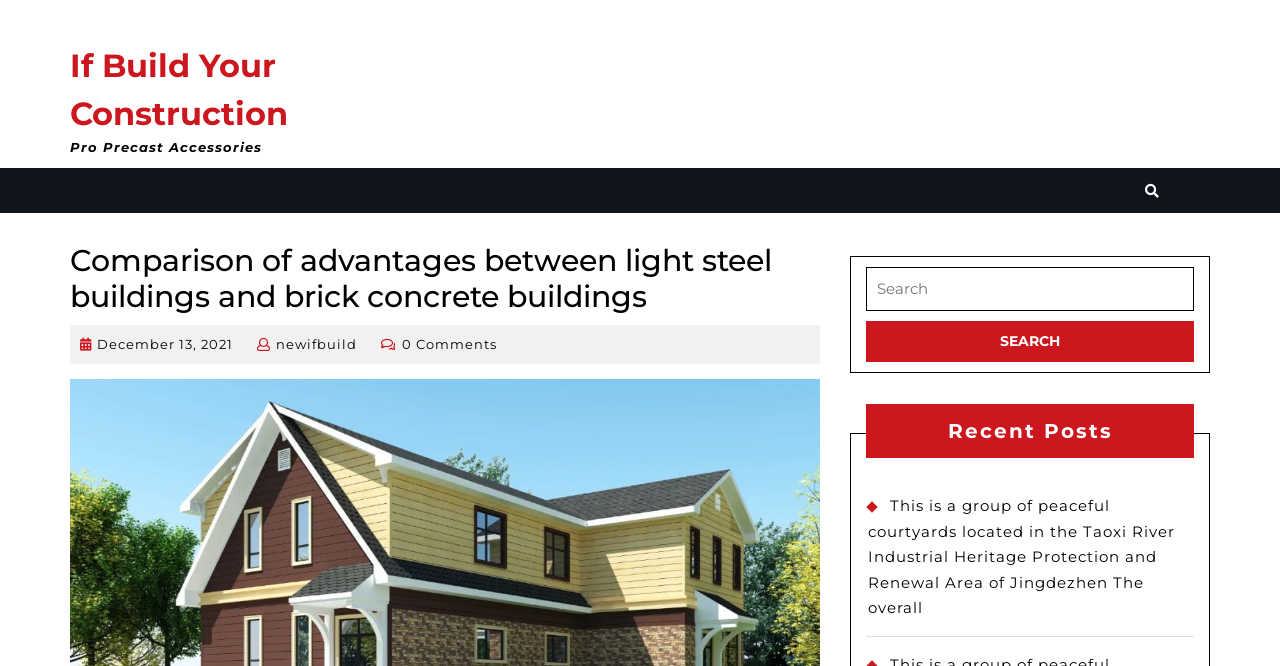What is the purpose of the button with the search icon?
Analyze the screenshot and provide a detailed answer to the question.

The button with the search icon has the text 'Search' at coordinates [0.677, 0.483, 0.933, 0.544], which suggests that its purpose is to initiate a search.